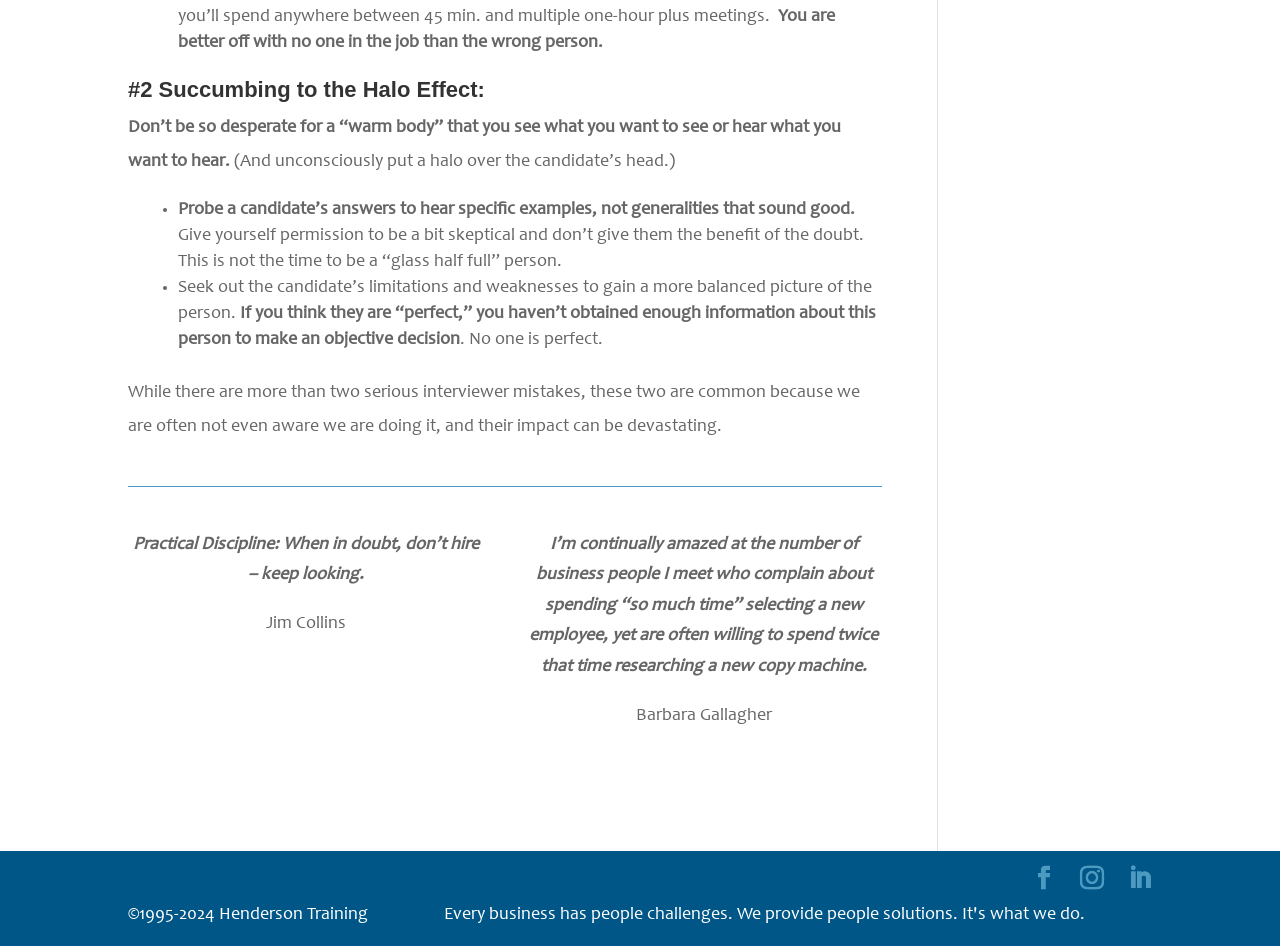Identify the bounding box for the described UI element. Provide the coordinates in (top-left x, top-left y, bottom-right x, bottom-right y) format with values ranging from 0 to 1: parent_node: Search for: name="s"

[0.073, 0.671, 0.211, 0.693]